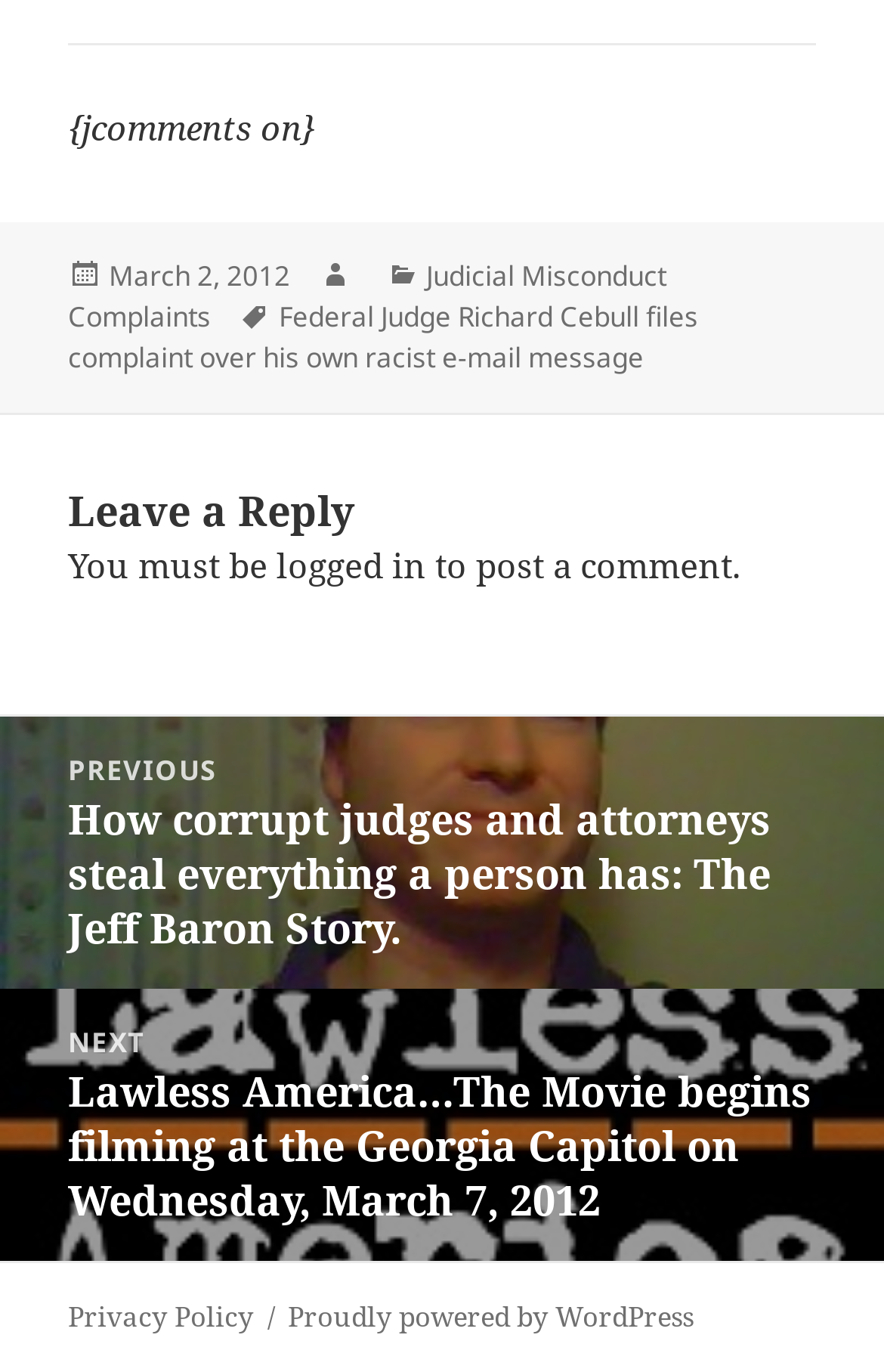Given the description "March 2, 2012", determine the bounding box of the corresponding UI element.

[0.123, 0.187, 0.328, 0.217]